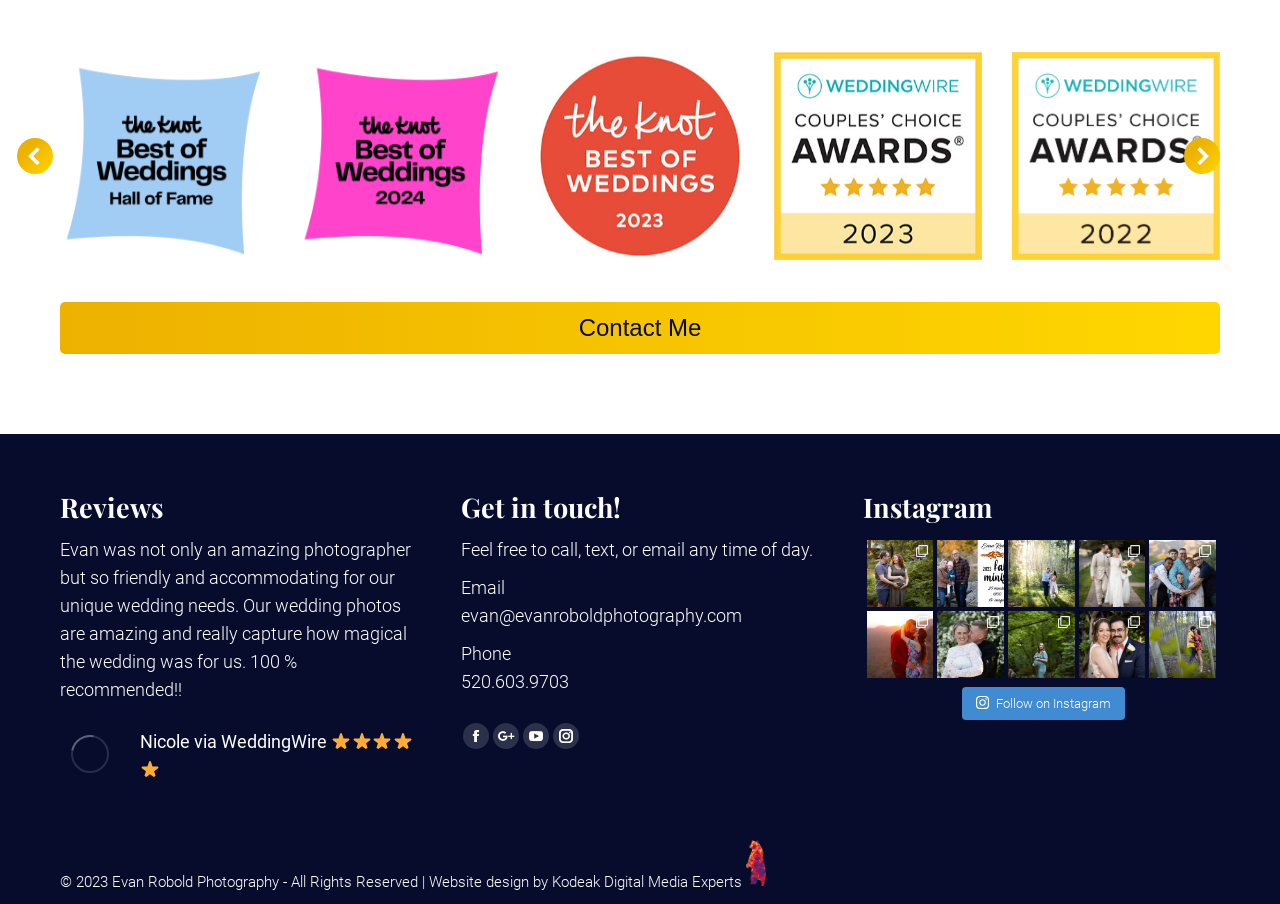How many stars are in the review?
Using the image as a reference, give an elaborate response to the question.

The review has five star icons, represented by the Unicode characters '⭐️'.